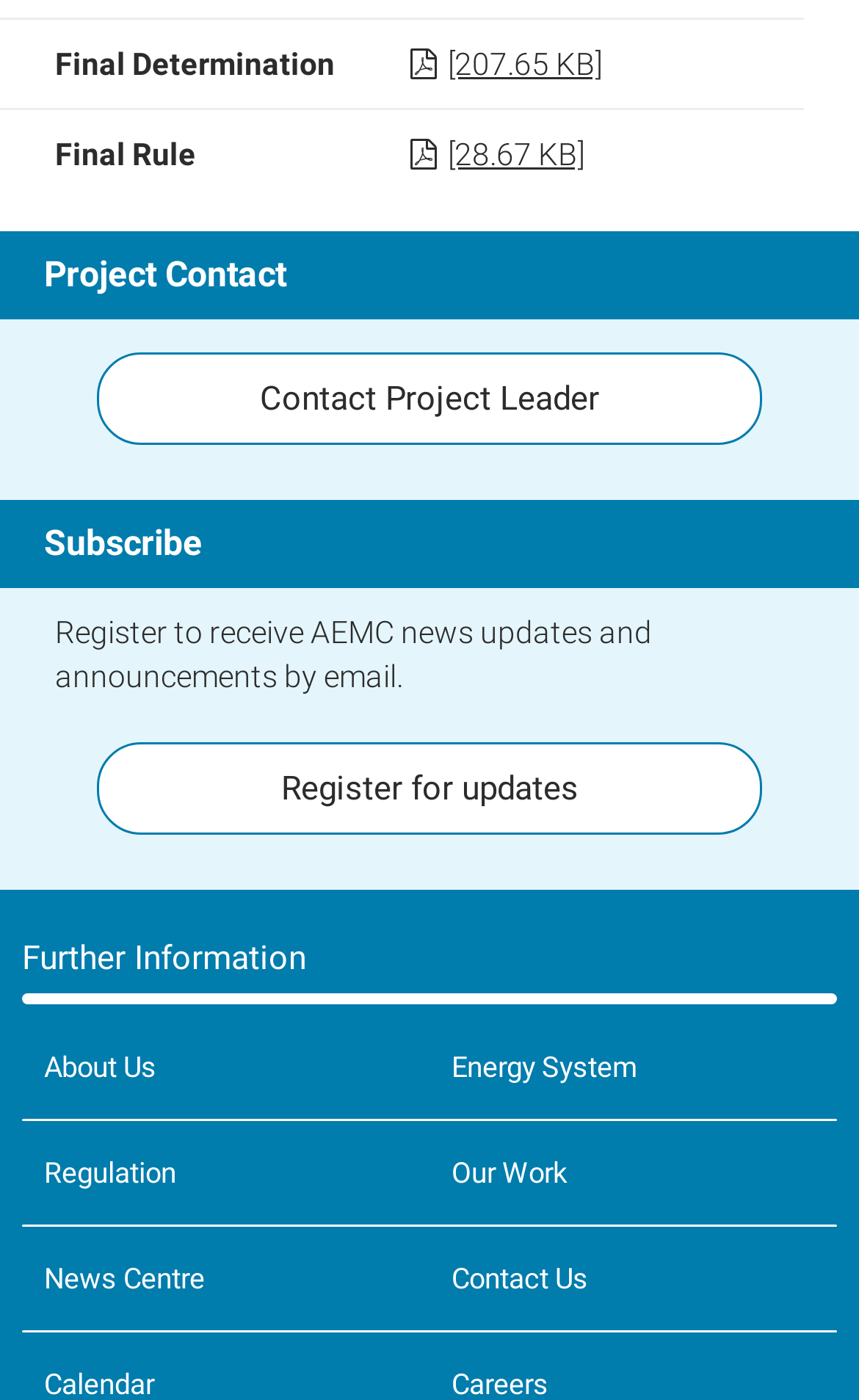Determine the bounding box coordinates of the clickable region to execute the instruction: "Download the Final Determination document". The coordinates should be four float numbers between 0 and 1, denoted as [left, top, right, bottom].

[0.478, 0.032, 0.701, 0.058]